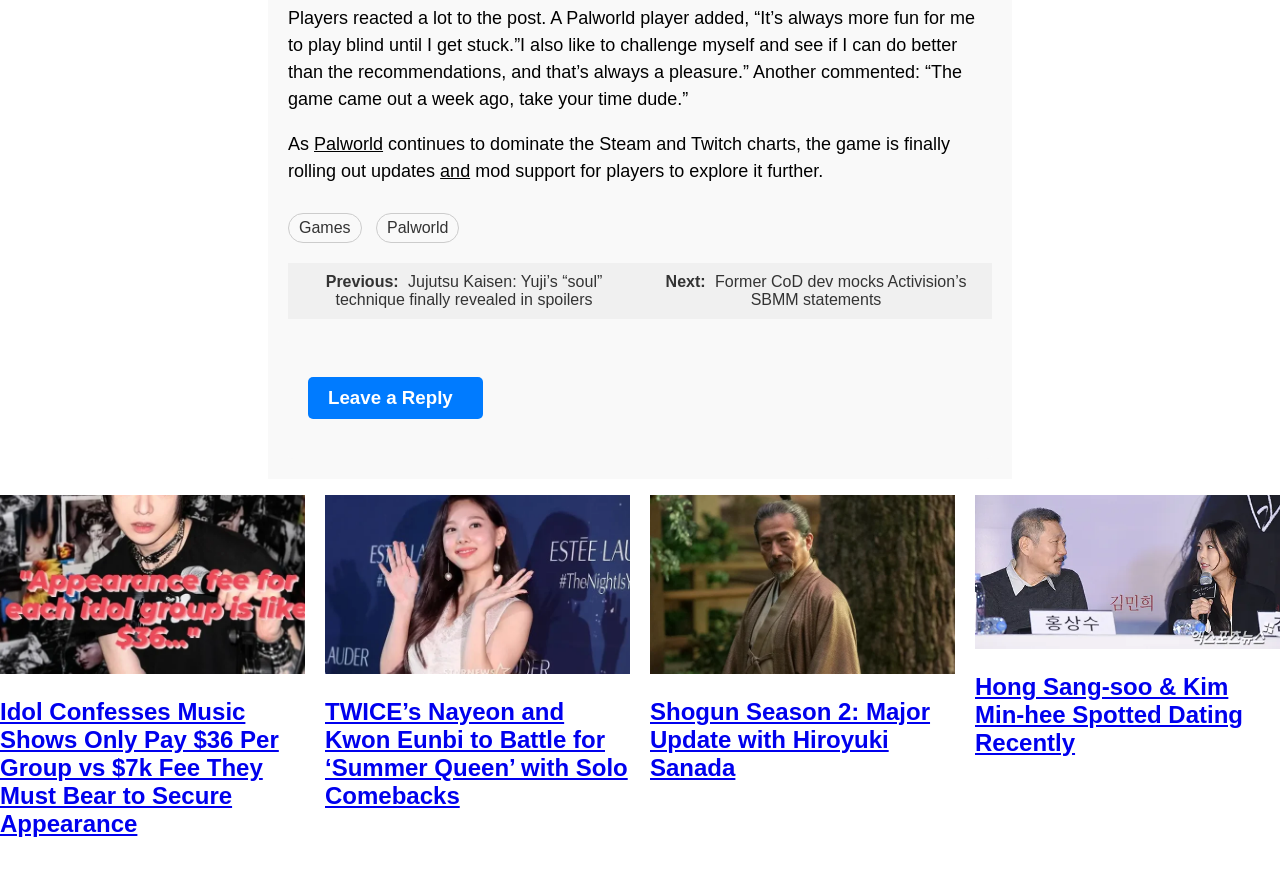Please identify the bounding box coordinates of the clickable area that will allow you to execute the instruction: "Click on the 'Previous: Jujutsu Kaisen: Yuji’s “soul” technique finally revealed in spoilers' link".

[0.225, 0.294, 0.5, 0.356]